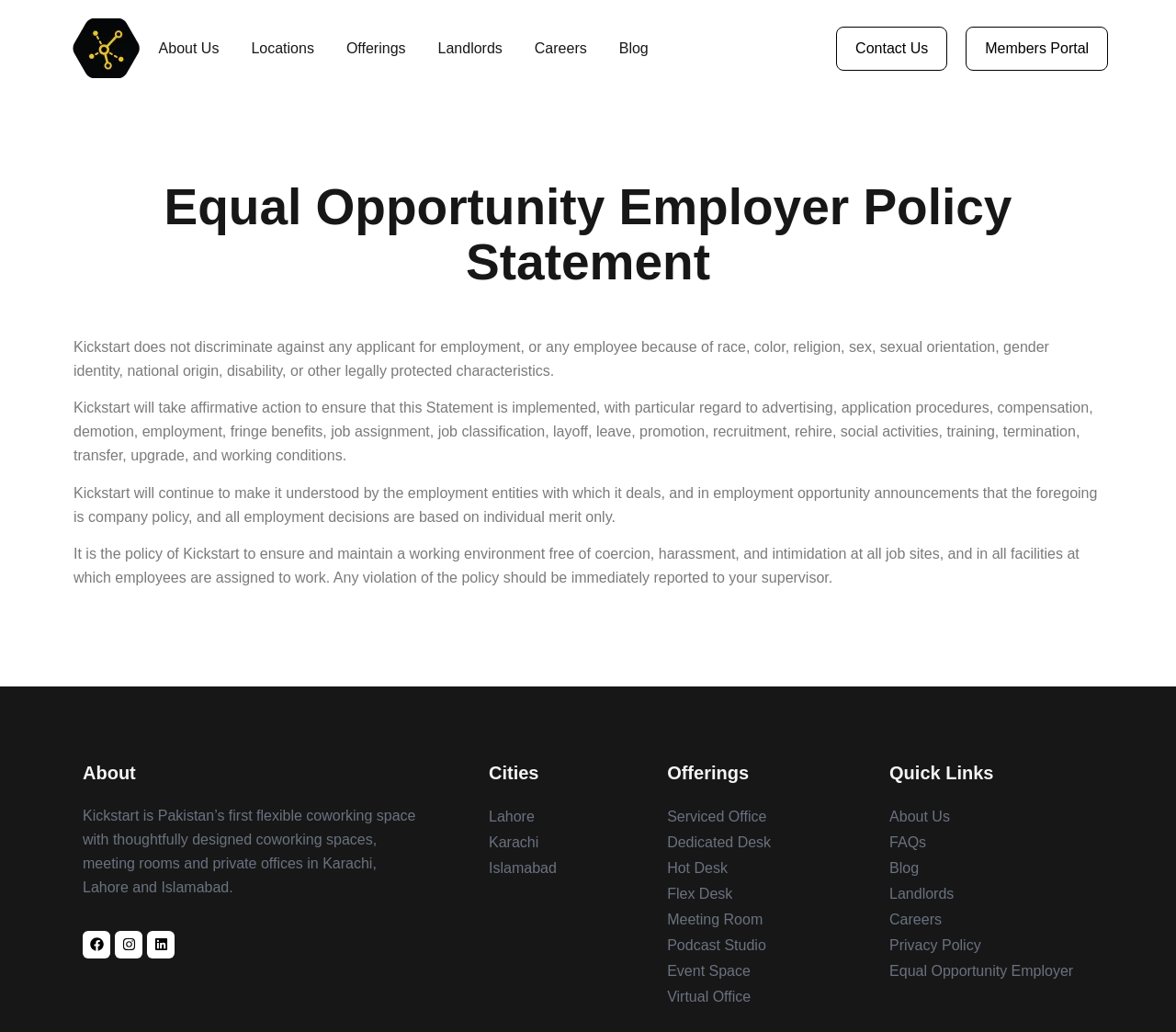Please identify the bounding box coordinates of the clickable element to fulfill the following instruction: "Go to Locations". The coordinates should be four float numbers between 0 and 1, i.e., [left, top, right, bottom].

[0.214, 0.03, 0.267, 0.064]